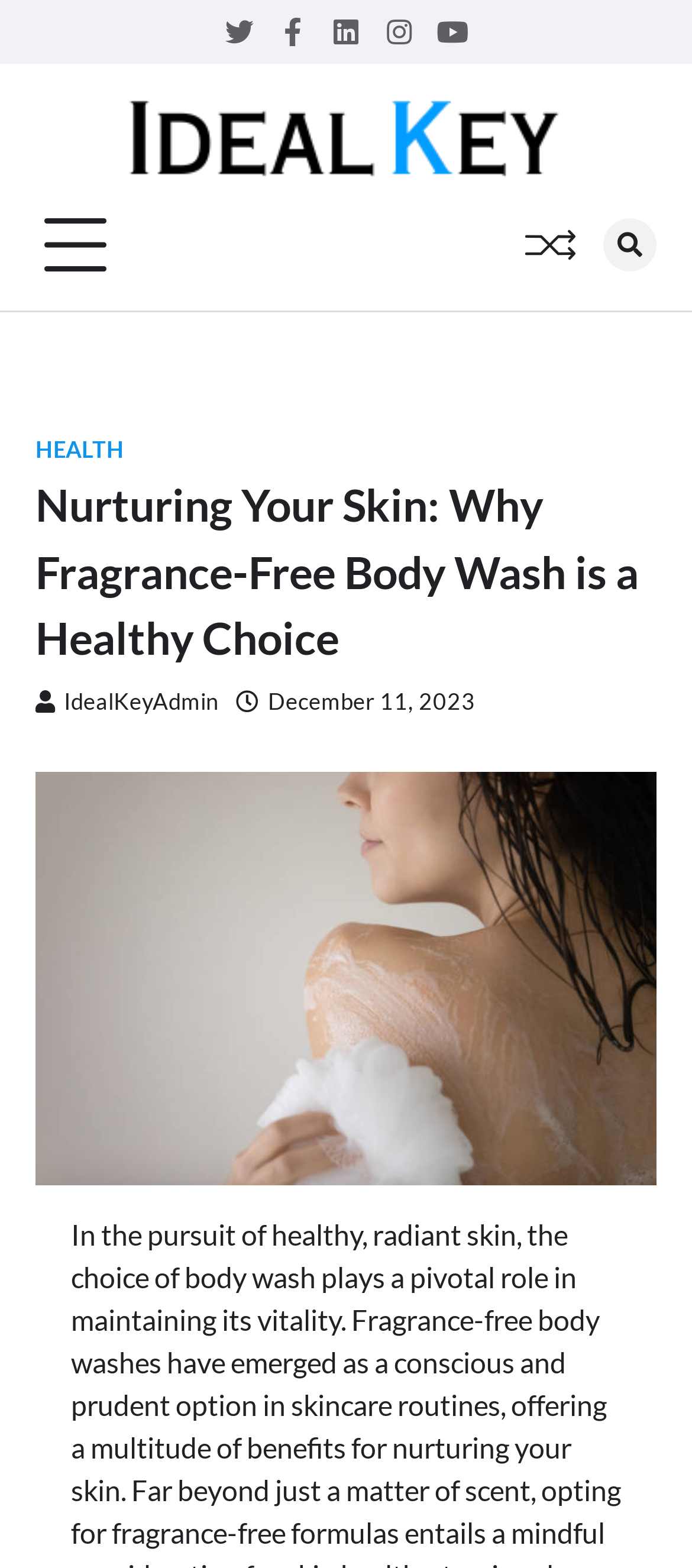Can you specify the bounding box coordinates for the region that should be clicked to fulfill this instruction: "submit upcoming exhibitions".

None